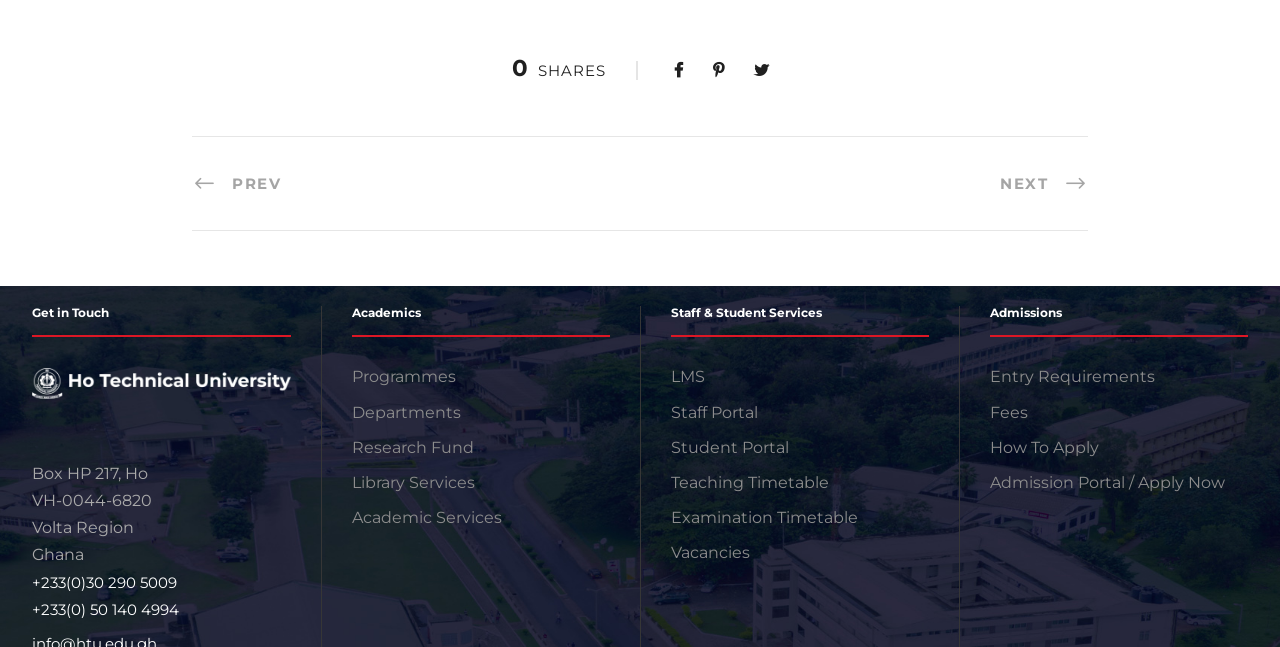Select the bounding box coordinates of the element I need to click to carry out the following instruction: "View the Programmes under Academics".

[0.275, 0.568, 0.356, 0.597]